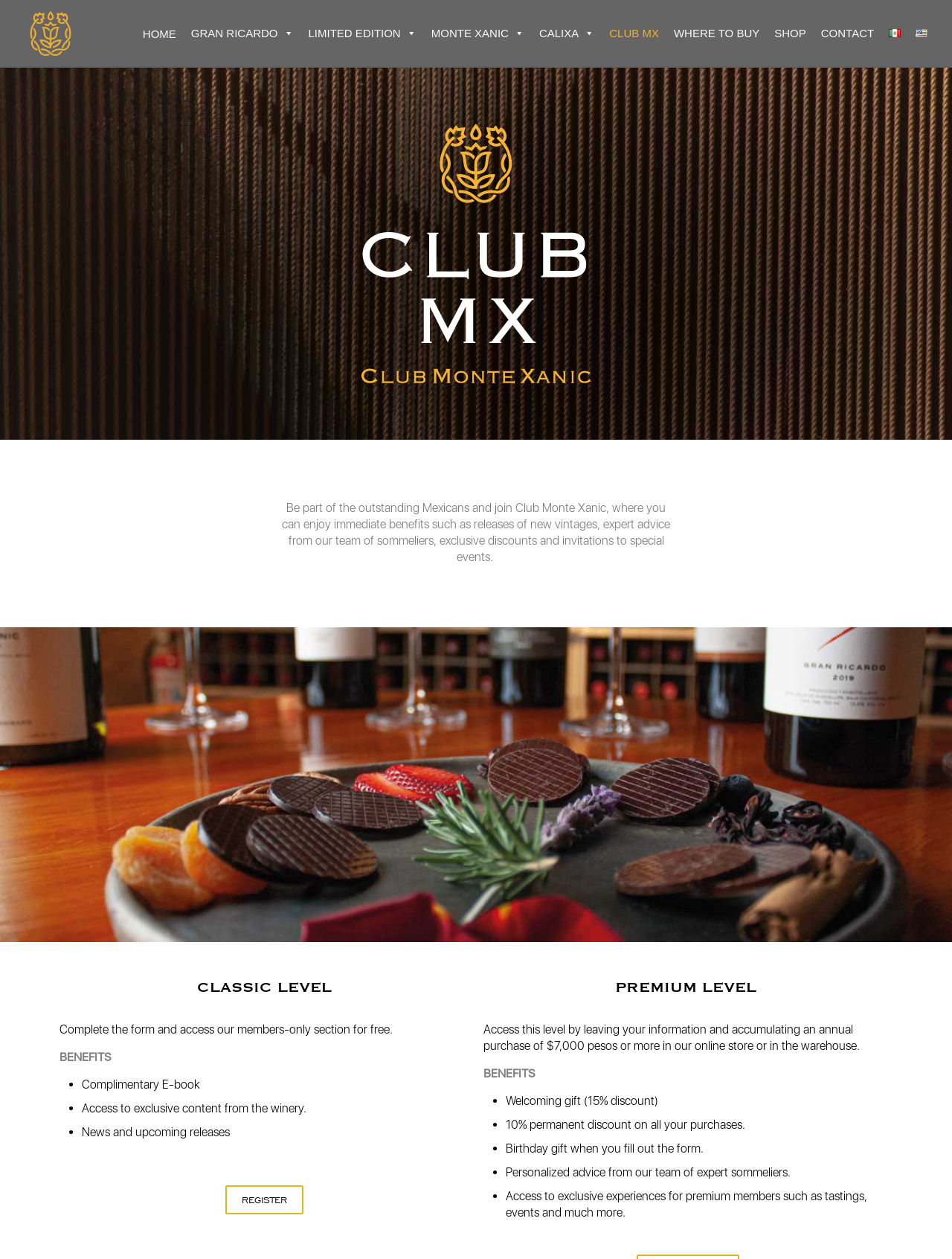Could you specify the bounding box coordinates for the clickable section to complete the following instruction: "Visit laureano luna's homepage"?

None